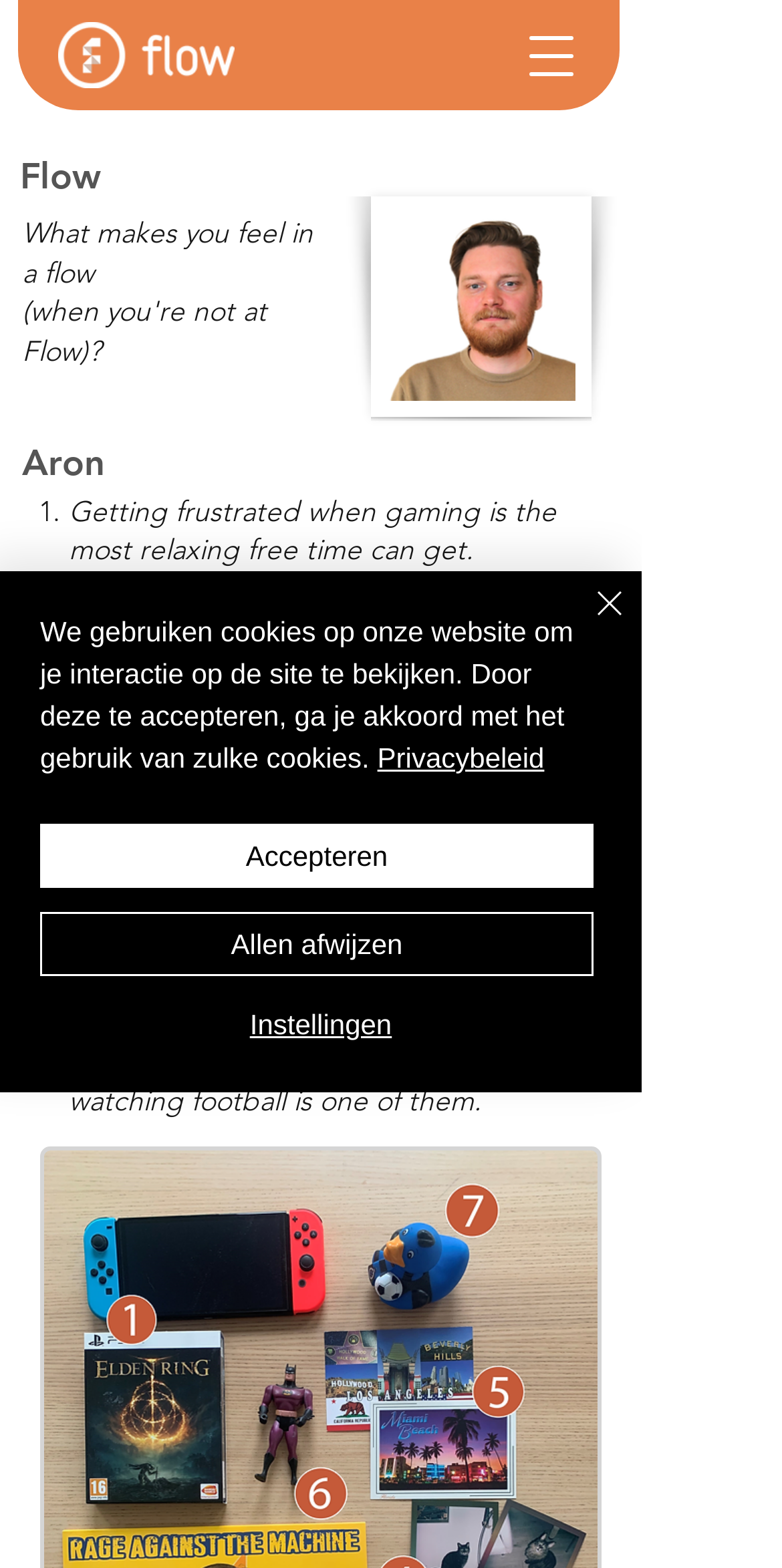Find the bounding box coordinates of the UI element according to this description: "Allen afwijzen".

[0.051, 0.582, 0.759, 0.622]